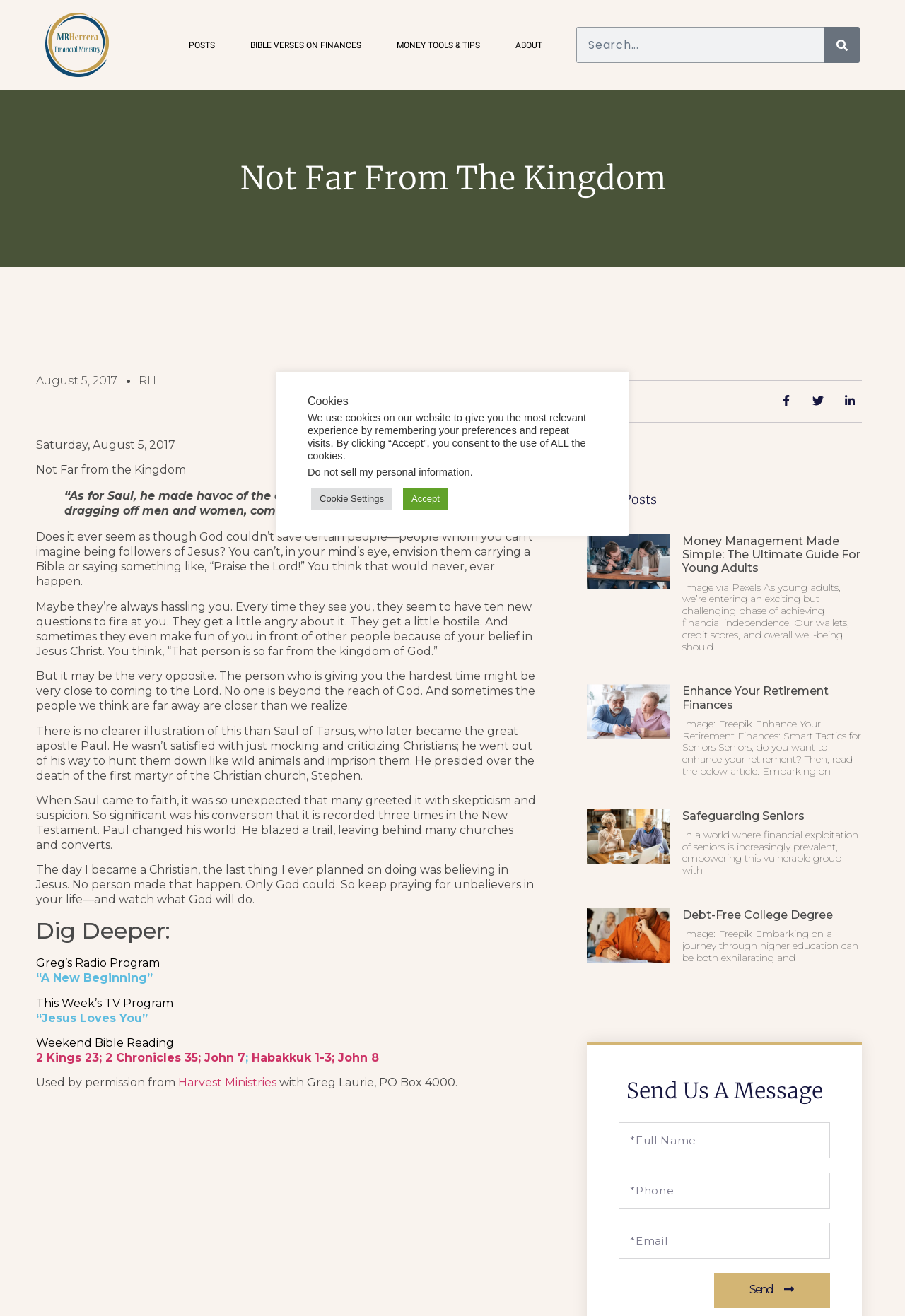How many articles are listed under 'More Posts'?
Provide a detailed and well-explained answer to the question.

Under the 'More Posts' section, there are four articles listed, each with a title, image, and brief description.